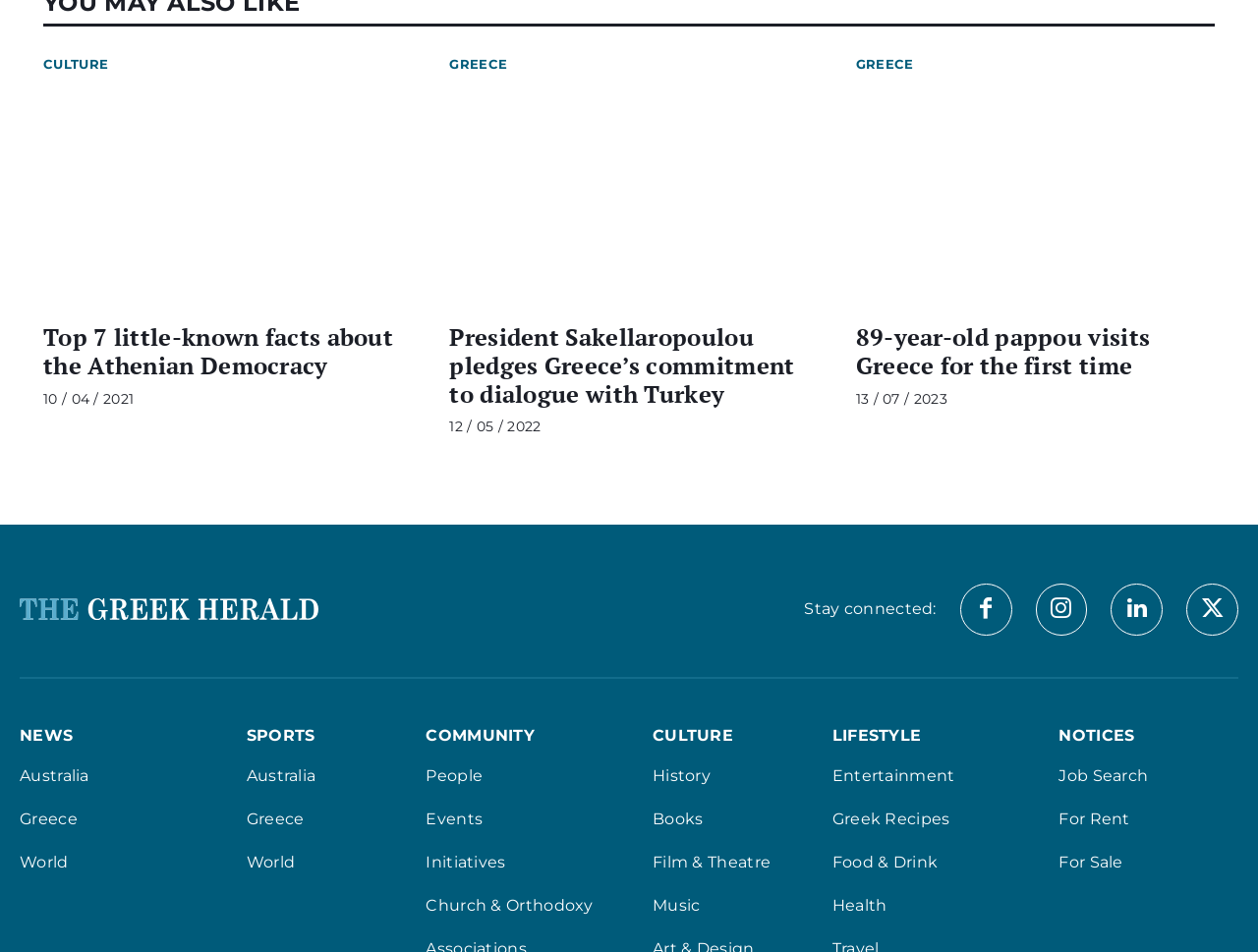What is the name of the section that contains the link 'Australia'?
Analyze the image and deliver a detailed answer to the question.

I determined the section by looking at the link 'Australia' and finding its parent element, which is the link 'NEWS'.